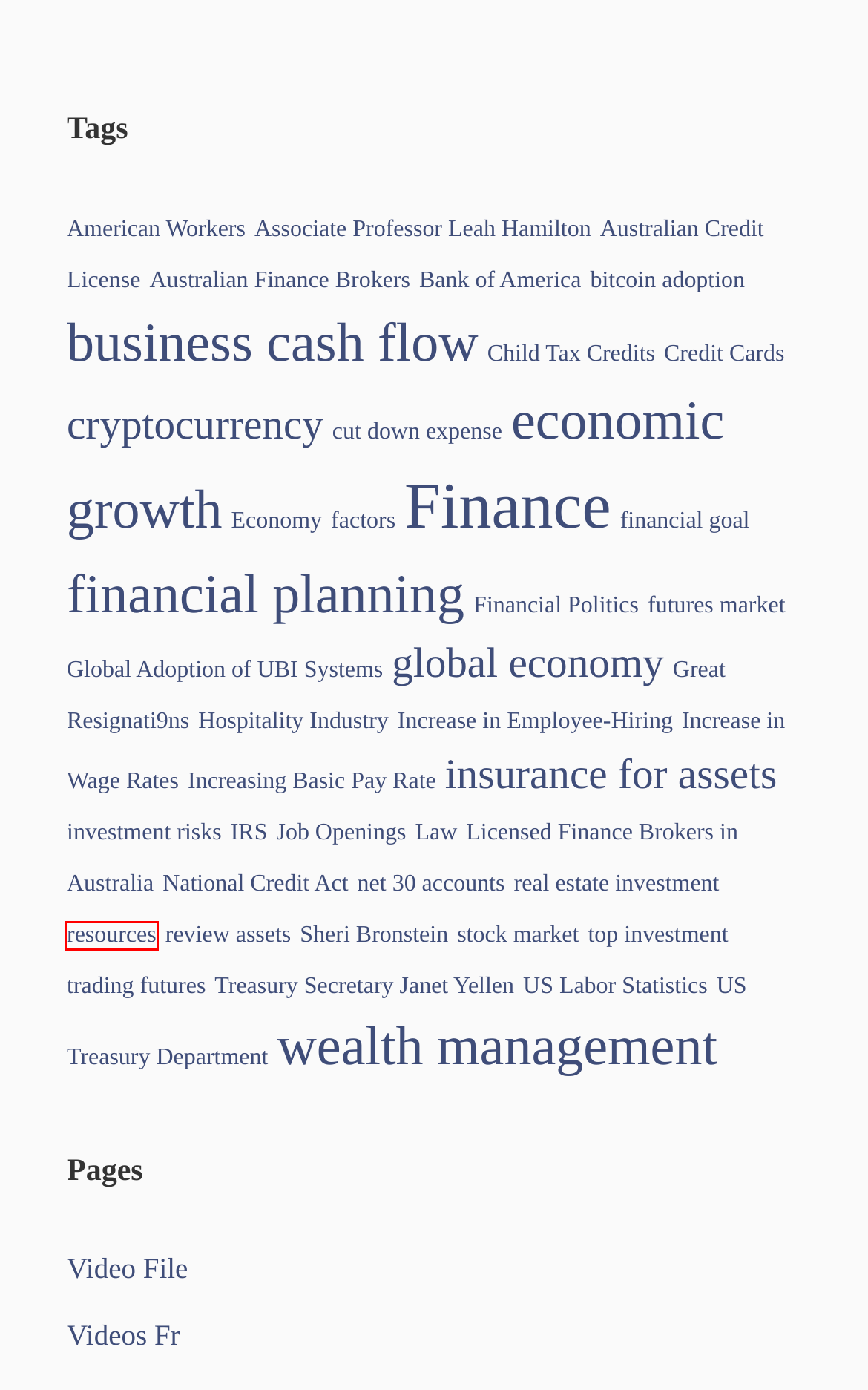Look at the given screenshot of a webpage with a red rectangle bounding box around a UI element. Pick the description that best matches the new webpage after clicking the element highlighted. The descriptions are:
A. Hospitality Industry | Catastroika
B. economic growth | Catastroika
C. investment risks | Catastroika
D. bitcoin adoption | Catastroika
E. resources | Catastroika
F. review assets | Catastroika
G. Increasing Basic Pay Rate | Catastroika
H. National Credit Act | Catastroika

E